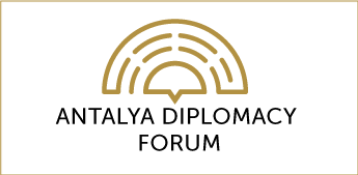What is the shape of the artistic interpretation in the logo?
Give a thorough and detailed response to the question.

The caption describes the logo as featuring 'an artistic interpretation of a rainbow arch', which suggests that the shape of the artistic interpretation is a rainbow arch.